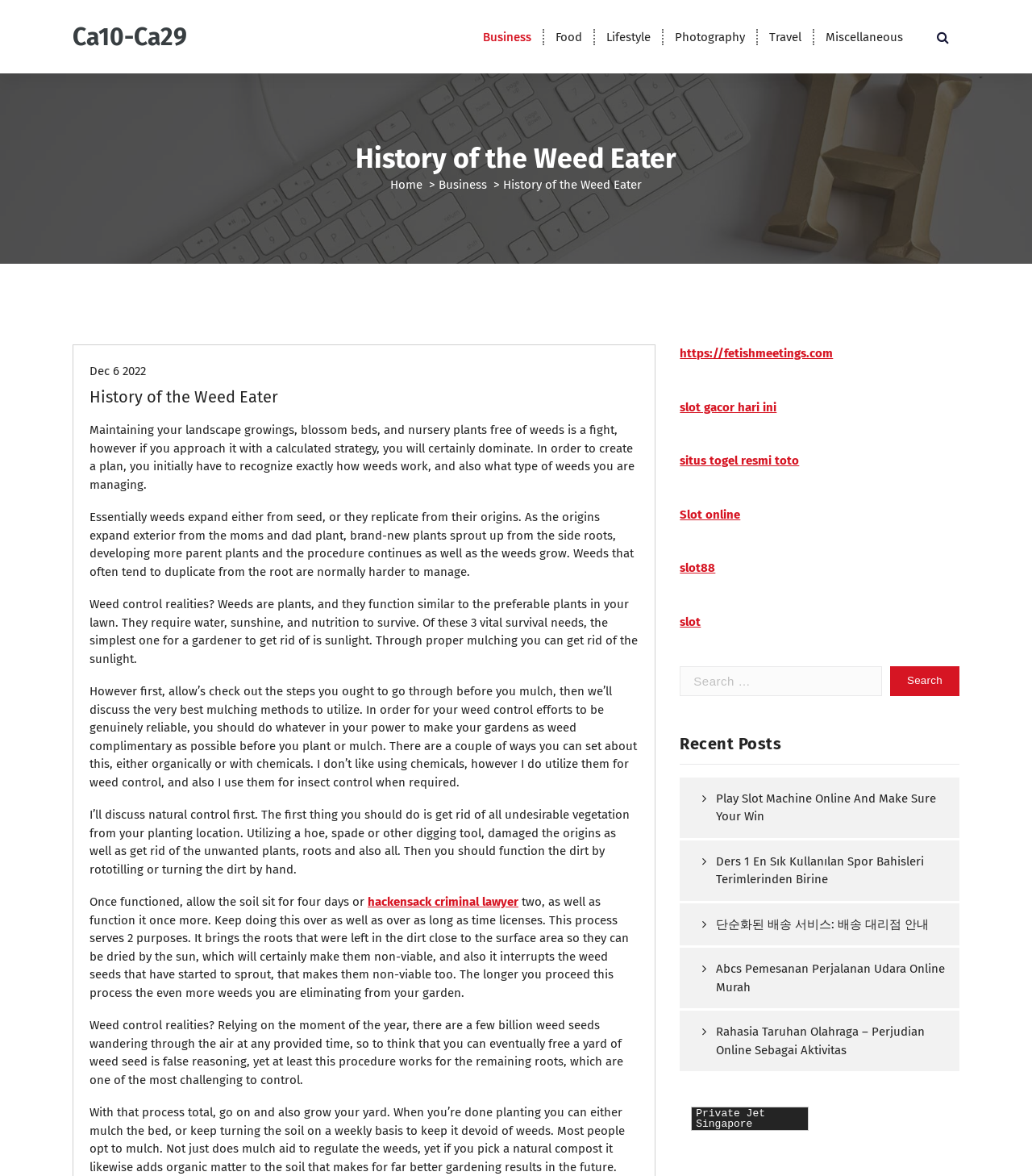How many recent posts are listed on the webpage?
Relying on the image, give a concise answer in one word or a brief phrase.

5